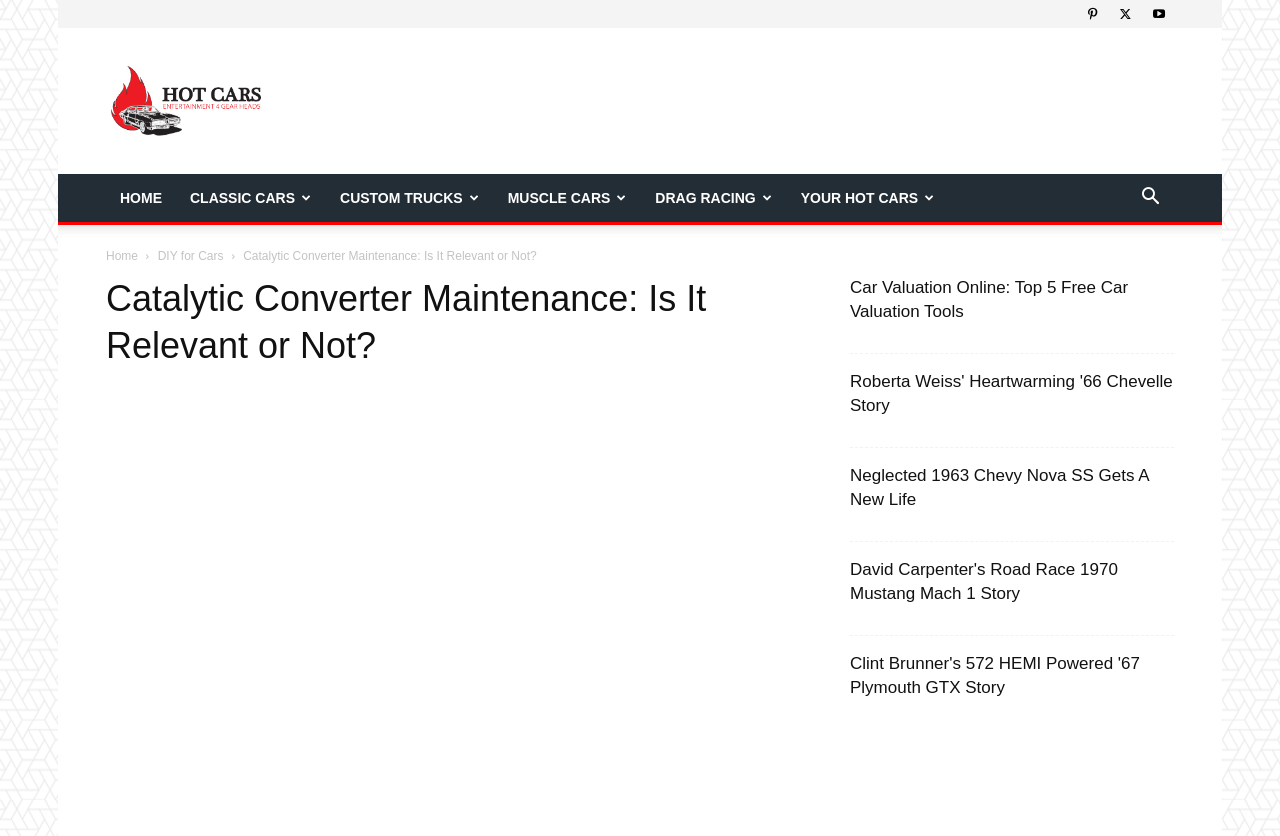Determine the bounding box coordinates of the clickable region to follow the instruction: "Read about Car Valuation Online".

[0.664, 0.329, 0.881, 0.38]